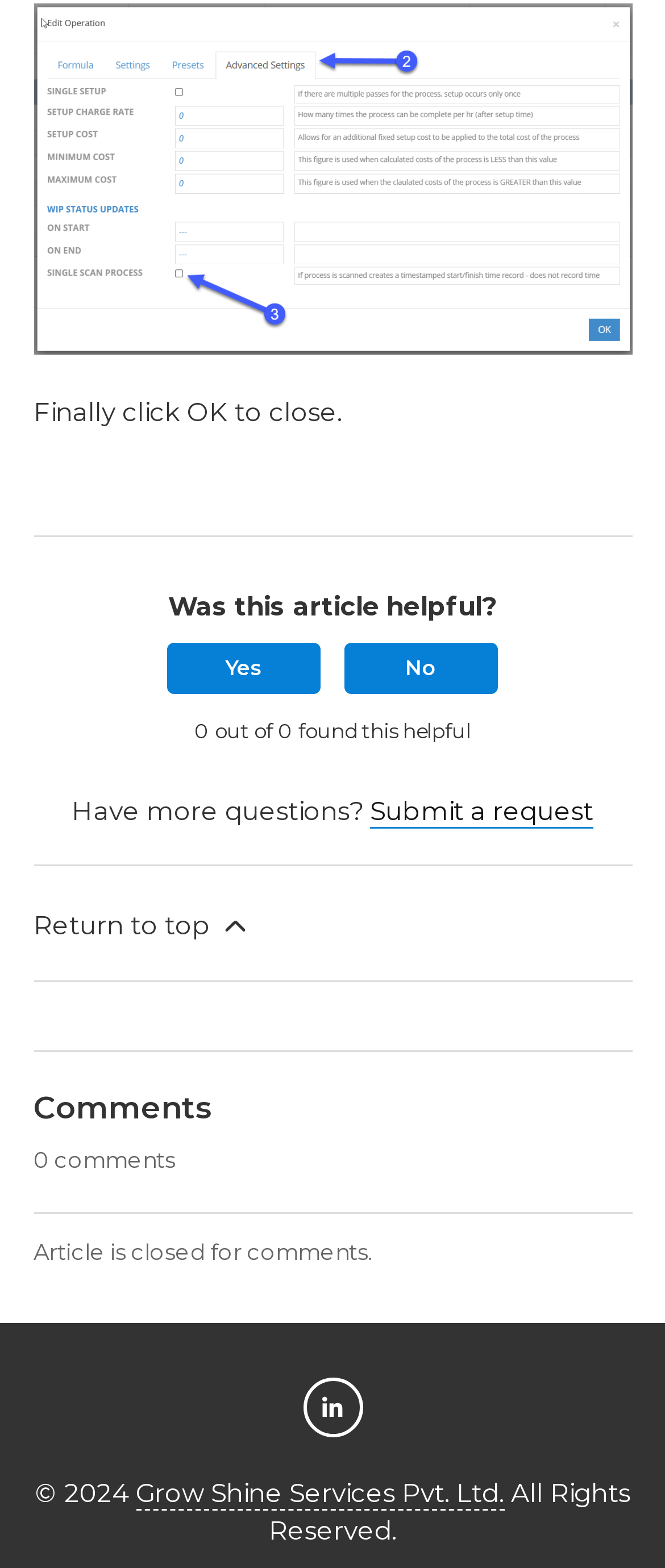Utilize the details in the image to give a detailed response to the question: What is the current number of comments on the article?

According to the text '0 comments' in the comments section, there are currently no comments on the article.